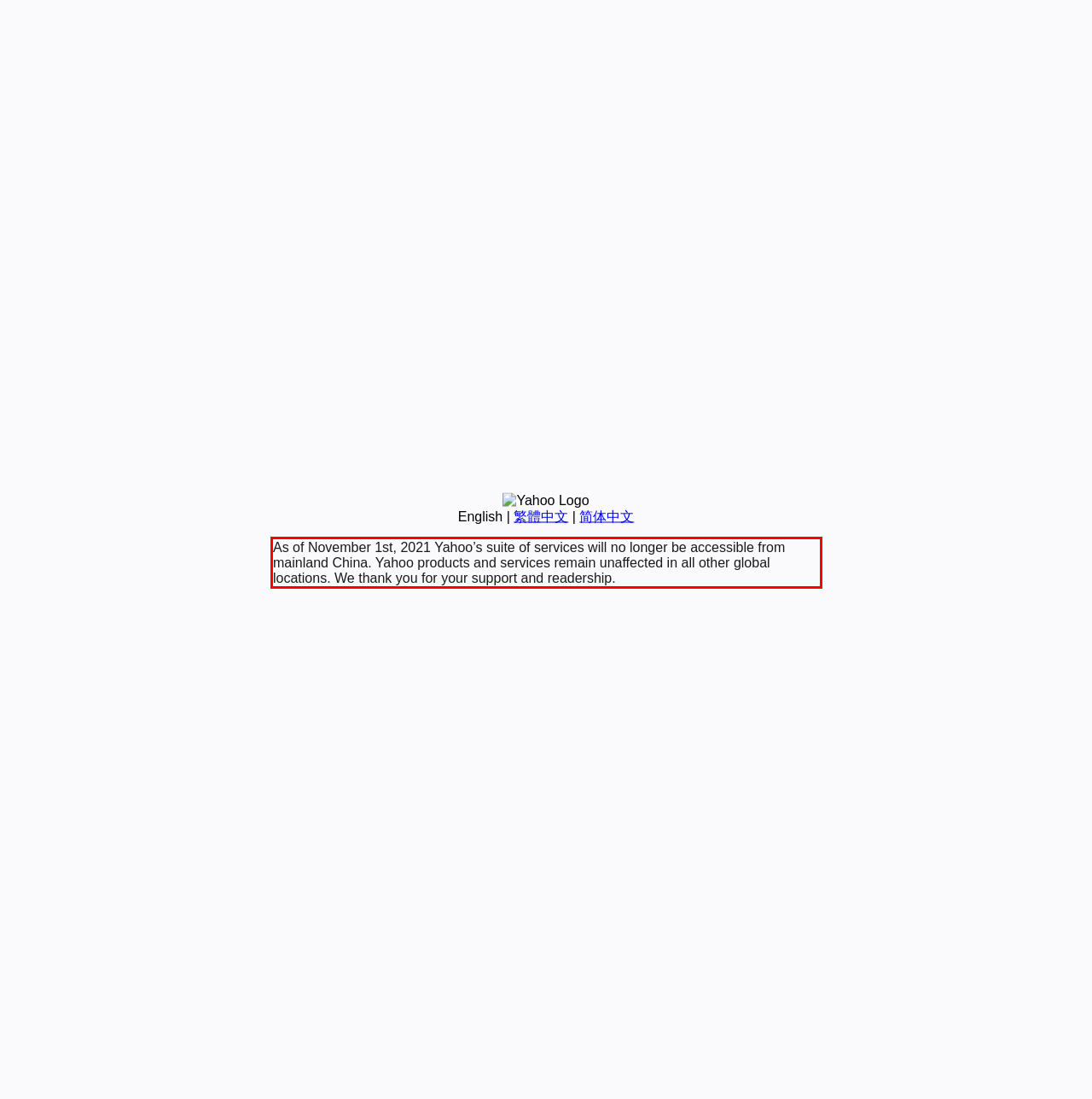View the screenshot of the webpage and identify the UI element surrounded by a red bounding box. Extract the text contained within this red bounding box.

As of November 1st, 2021 Yahoo’s suite of services will no longer be accessible from mainland China. Yahoo products and services remain unaffected in all other global locations. We thank you for your support and readership.